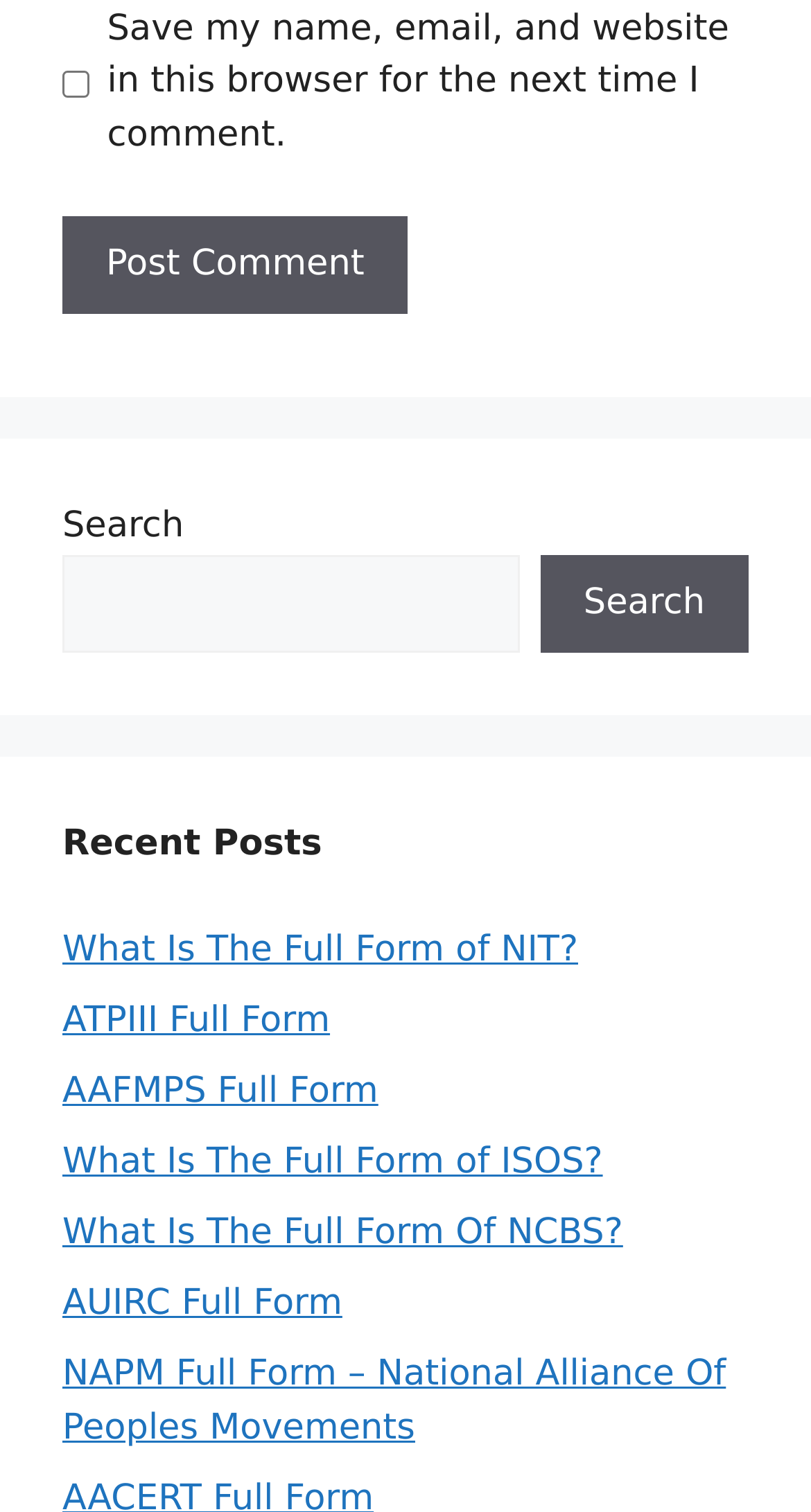Please answer the following question using a single word or phrase: 
How many elements are there in the search box section?

3